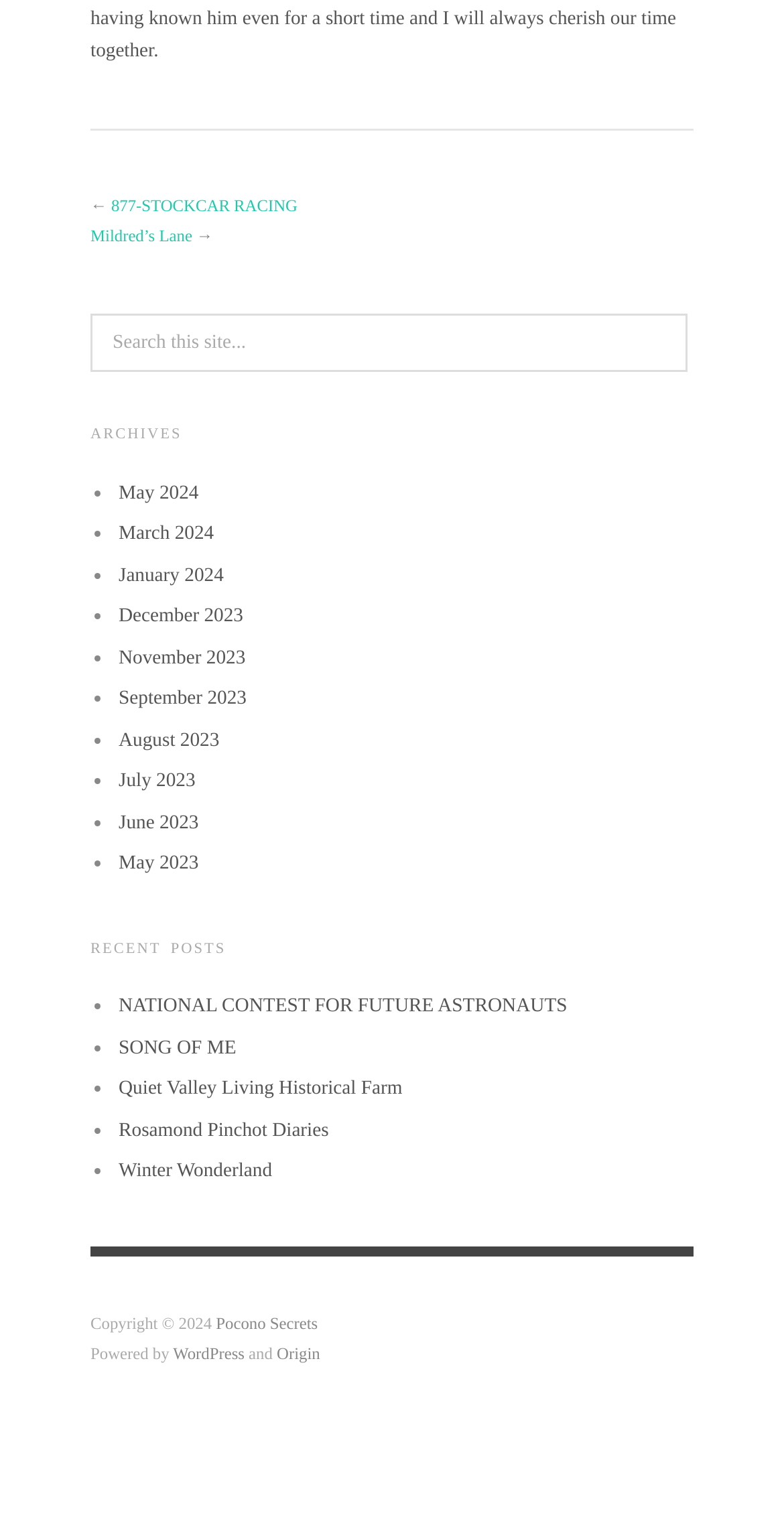Please specify the bounding box coordinates of the clickable region necessary for completing the following instruction: "Search this site". The coordinates must consist of four float numbers between 0 and 1, i.e., [left, top, right, bottom].

[0.115, 0.204, 0.876, 0.242]